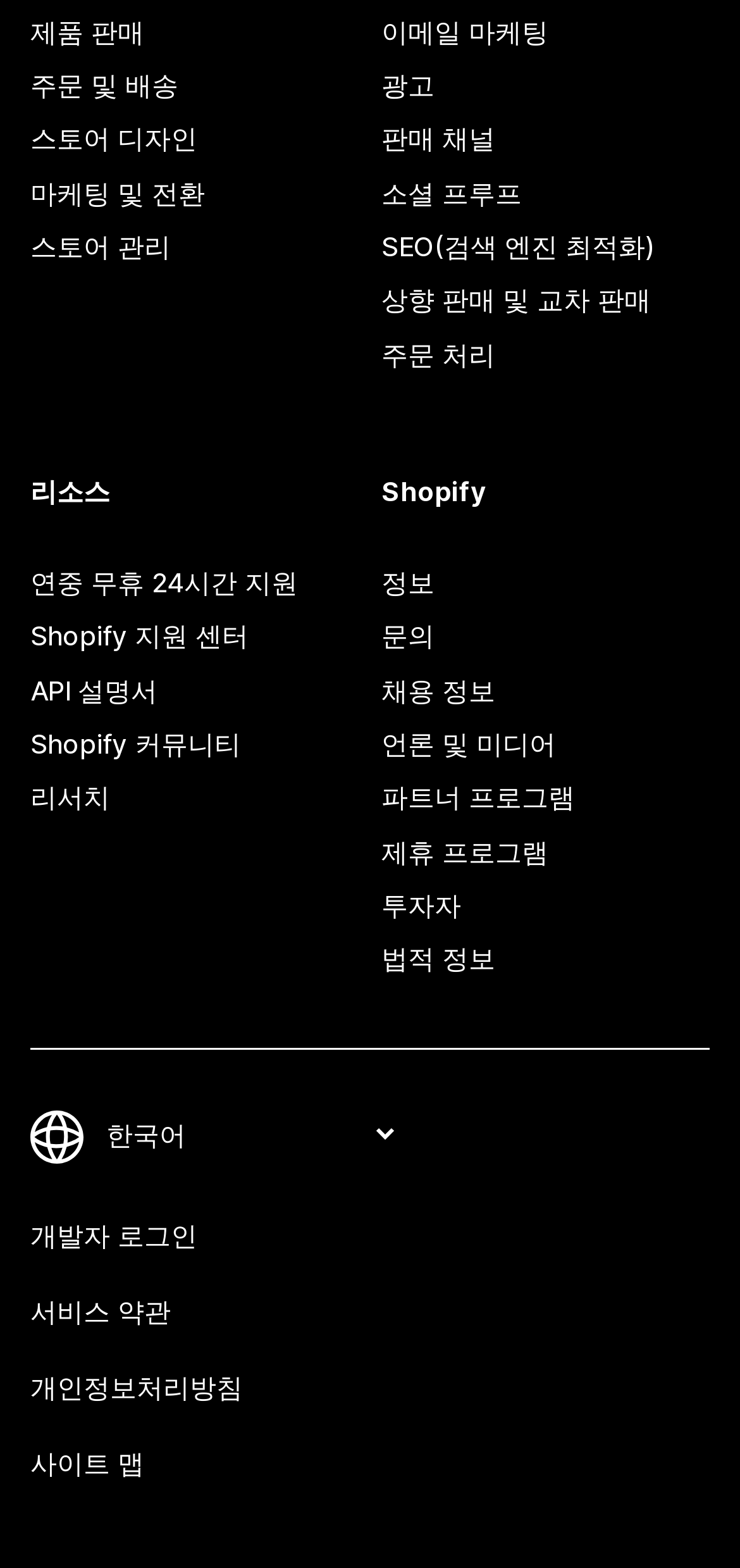Is there a separator in the webpage?
Give a detailed and exhaustive answer to the question.

I found a separator with a horizontal orientation, which is located at the bottom of the webpage.